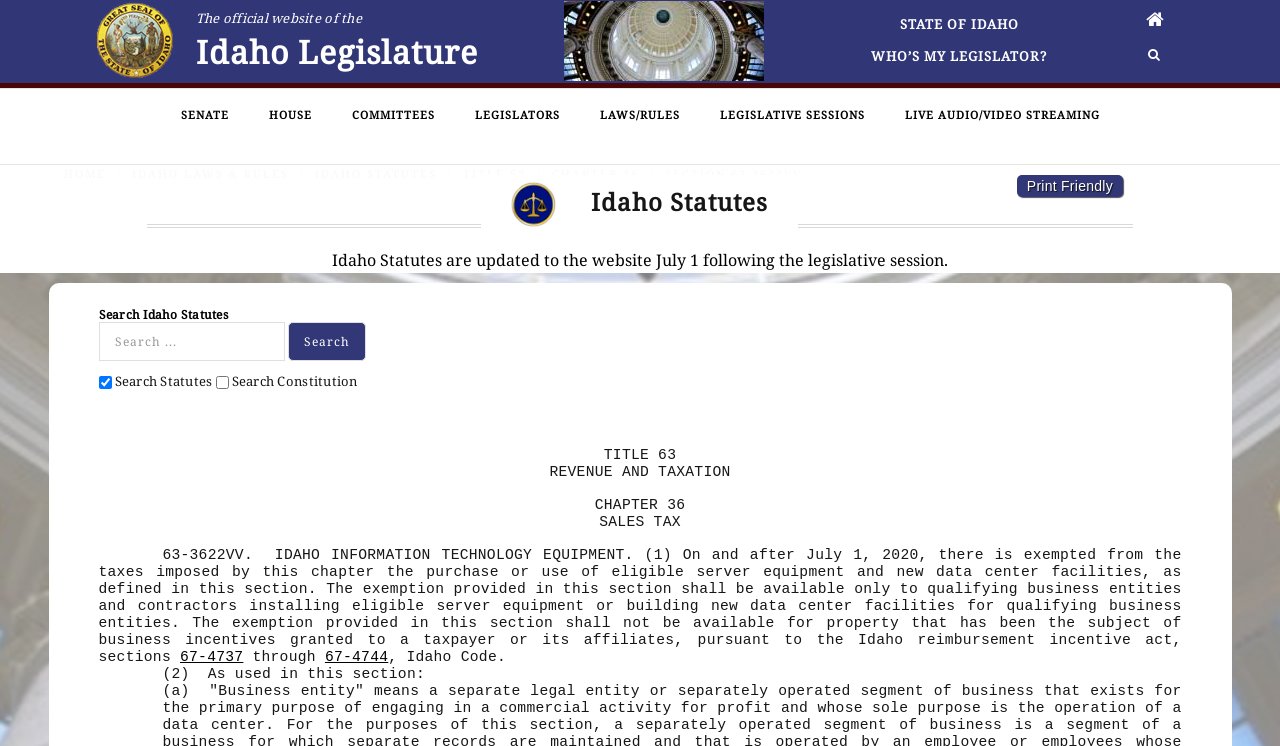What is the title of the Idaho Legislature website?
Give a comprehensive and detailed explanation for the question.

I determined the title of the website by looking at the heading element with the text 'Idaho Legislature' at coordinates [0.153, 0.04, 0.373, 0.1].